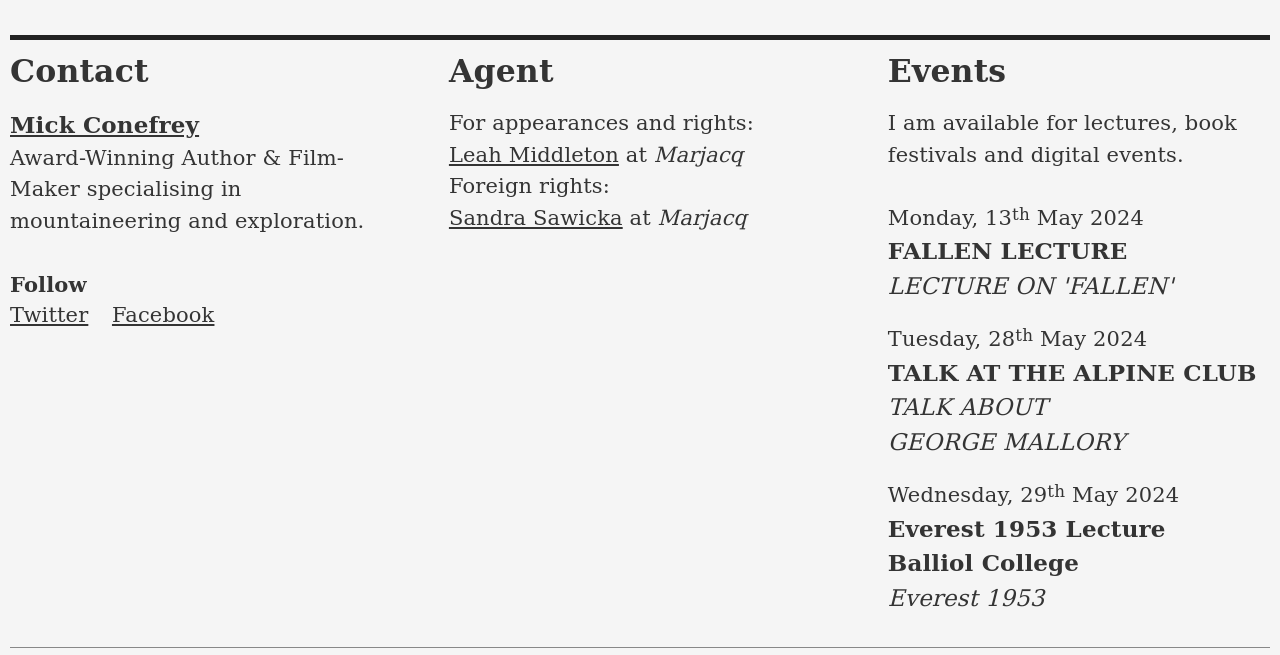What is the topic of the lecture on May 13, 2024?
Using the image, provide a detailed and thorough answer to the question.

The answer can be found in the link element with the text 'FALLEN LECTURE LECTURE ON FALLEN' which is under the heading 'Events' and is described as a lecture on May 13, 2024.